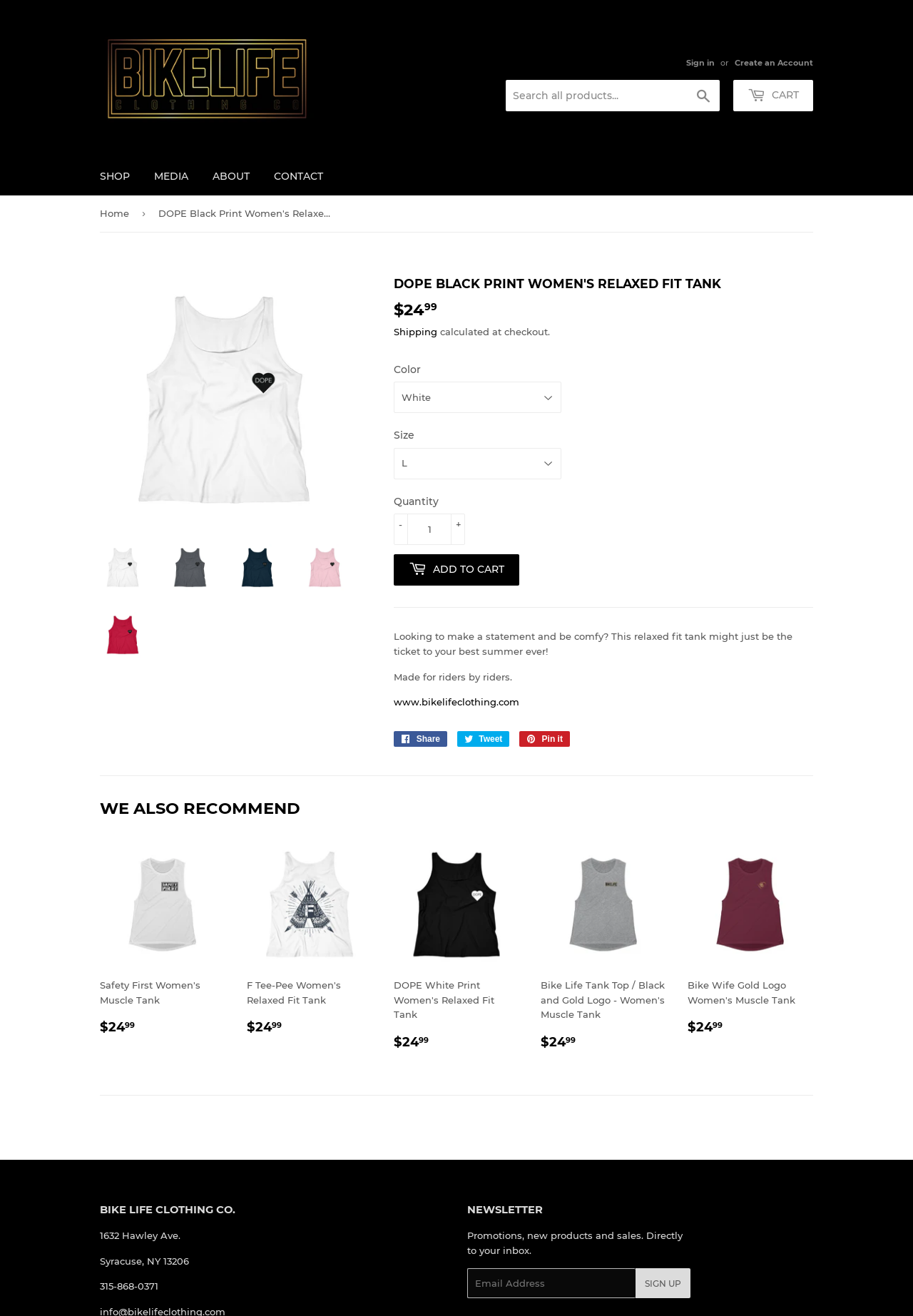Find the bounding box coordinates corresponding to the UI element with the description: "Sign in". The coordinates should be formatted as [left, top, right, bottom], with values as floats between 0 and 1.

[0.752, 0.044, 0.783, 0.051]